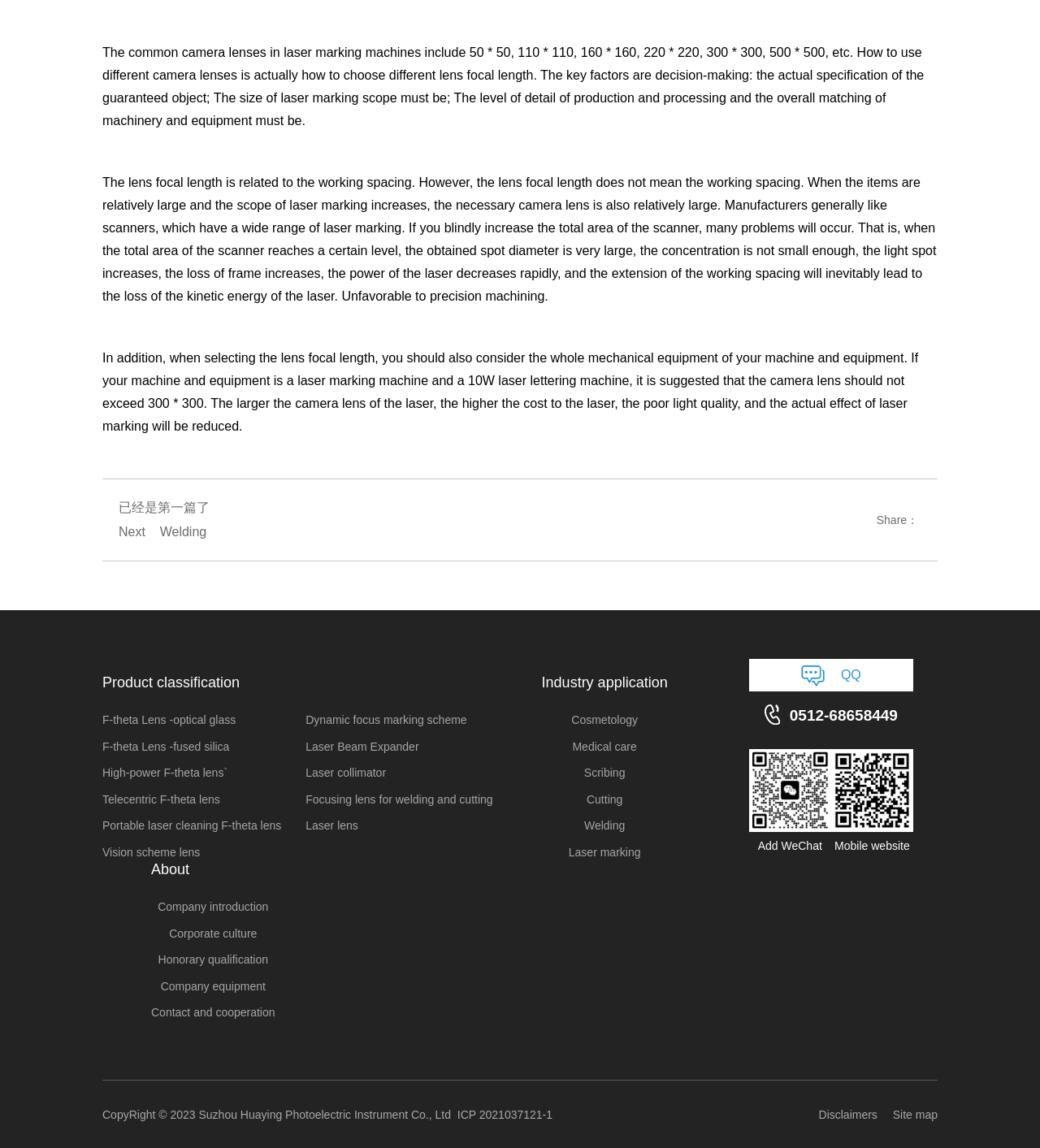Please determine the bounding box coordinates of the section I need to click to accomplish this instruction: "Learn about 'F-theta Lens -optical glass'".

[0.098, 0.621, 0.227, 0.633]